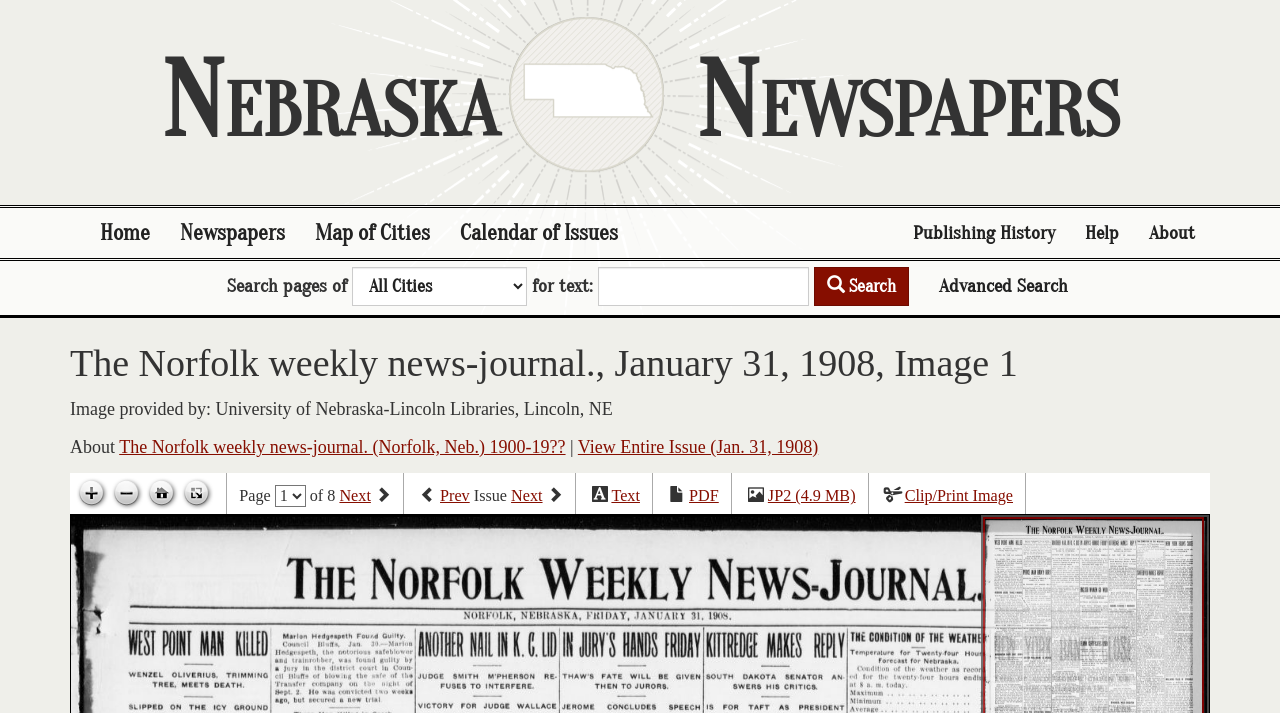Pinpoint the bounding box coordinates of the area that should be clicked to complete the following instruction: "Search for text". The coordinates must be given as four float numbers between 0 and 1, i.e., [left, top, right, bottom].

[0.467, 0.375, 0.632, 0.429]